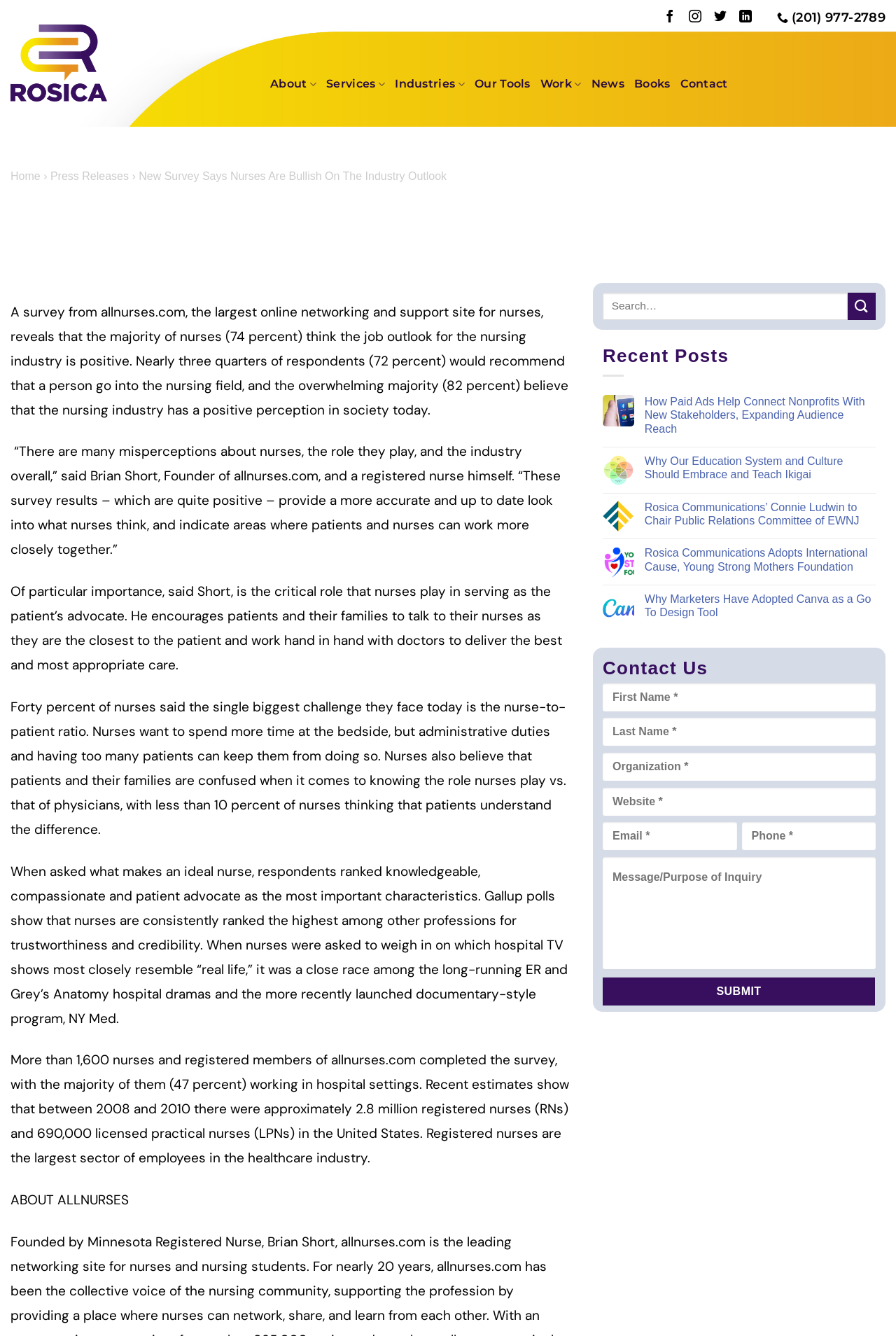Please provide a detailed answer to the question below by examining the image:
What is the biggest challenge faced by nurses today?

I determined the answer by reading the article's content, specifically the section that mentions the challenges faced by nurses, which states that 'Forty percent of nurses said the single biggest challenge they face today is the nurse-to-patient ratio'.